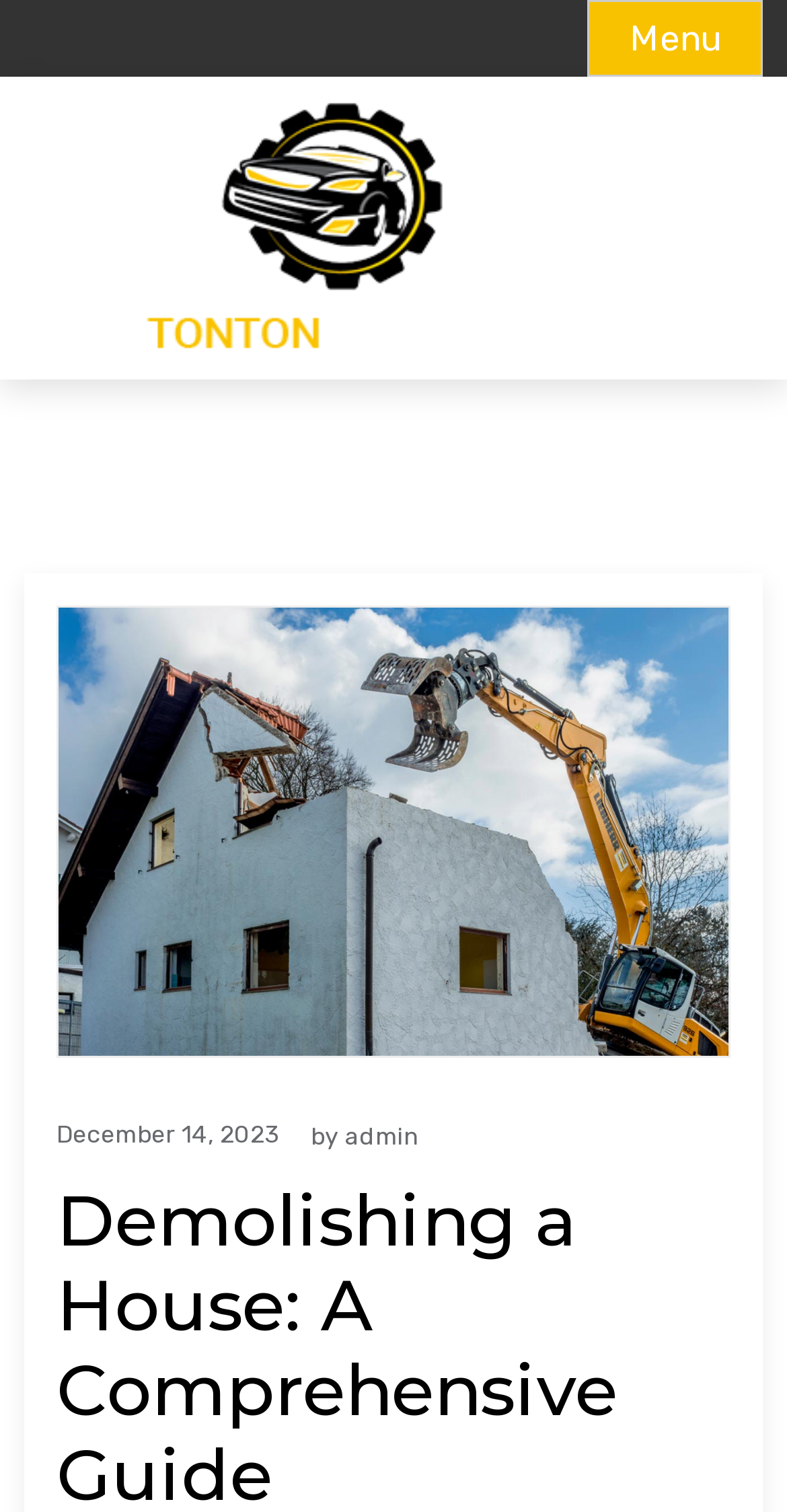Give a one-word or one-phrase response to the question:
What is the purpose of the button at the top right corner?

Menu